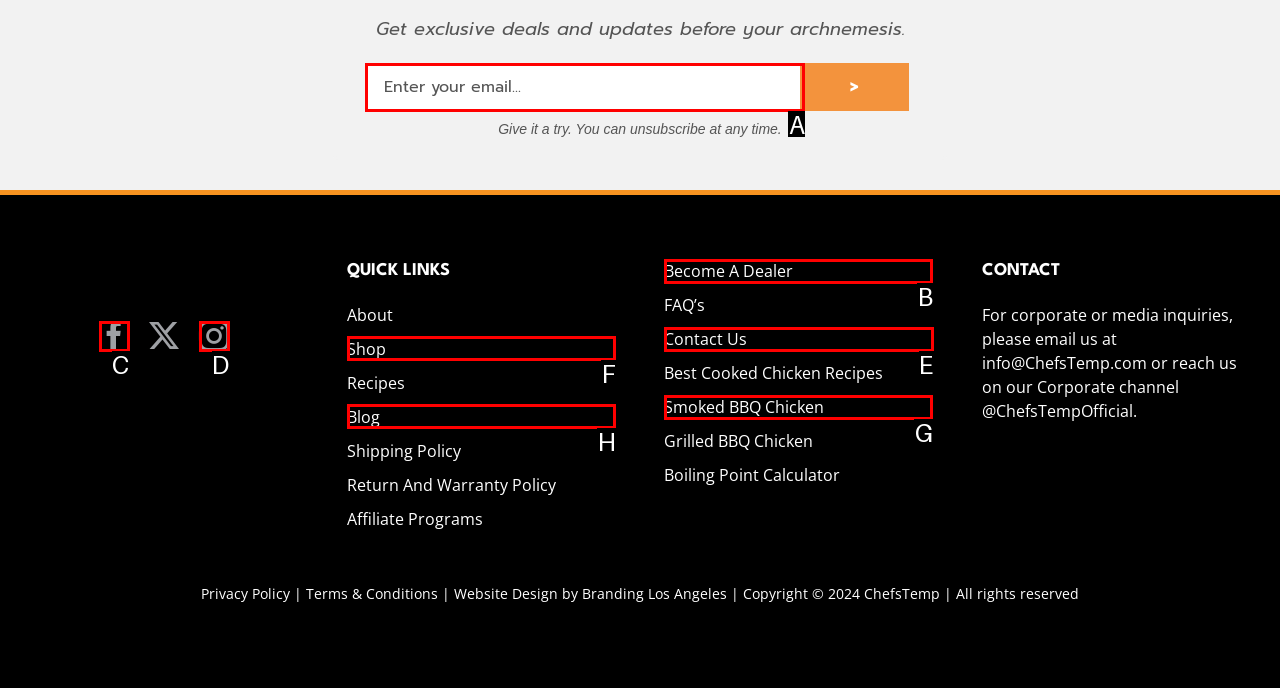For the instruction: Contact us, which HTML element should be clicked?
Respond with the letter of the appropriate option from the choices given.

E